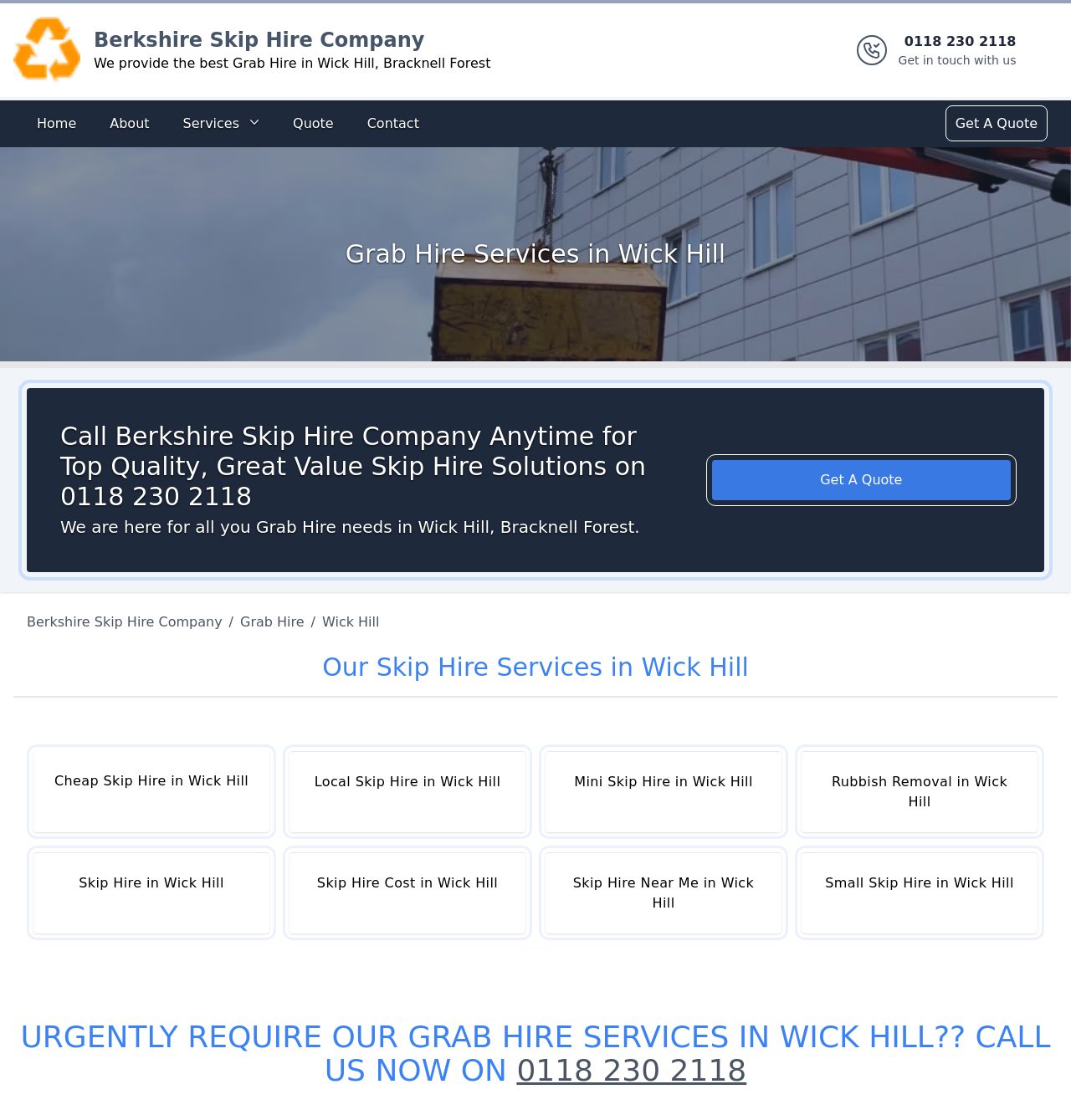Pinpoint the bounding box coordinates for the area that should be clicked to perform the following instruction: "View skip hire cost in Wick Hill".

[0.27, 0.761, 0.491, 0.833]